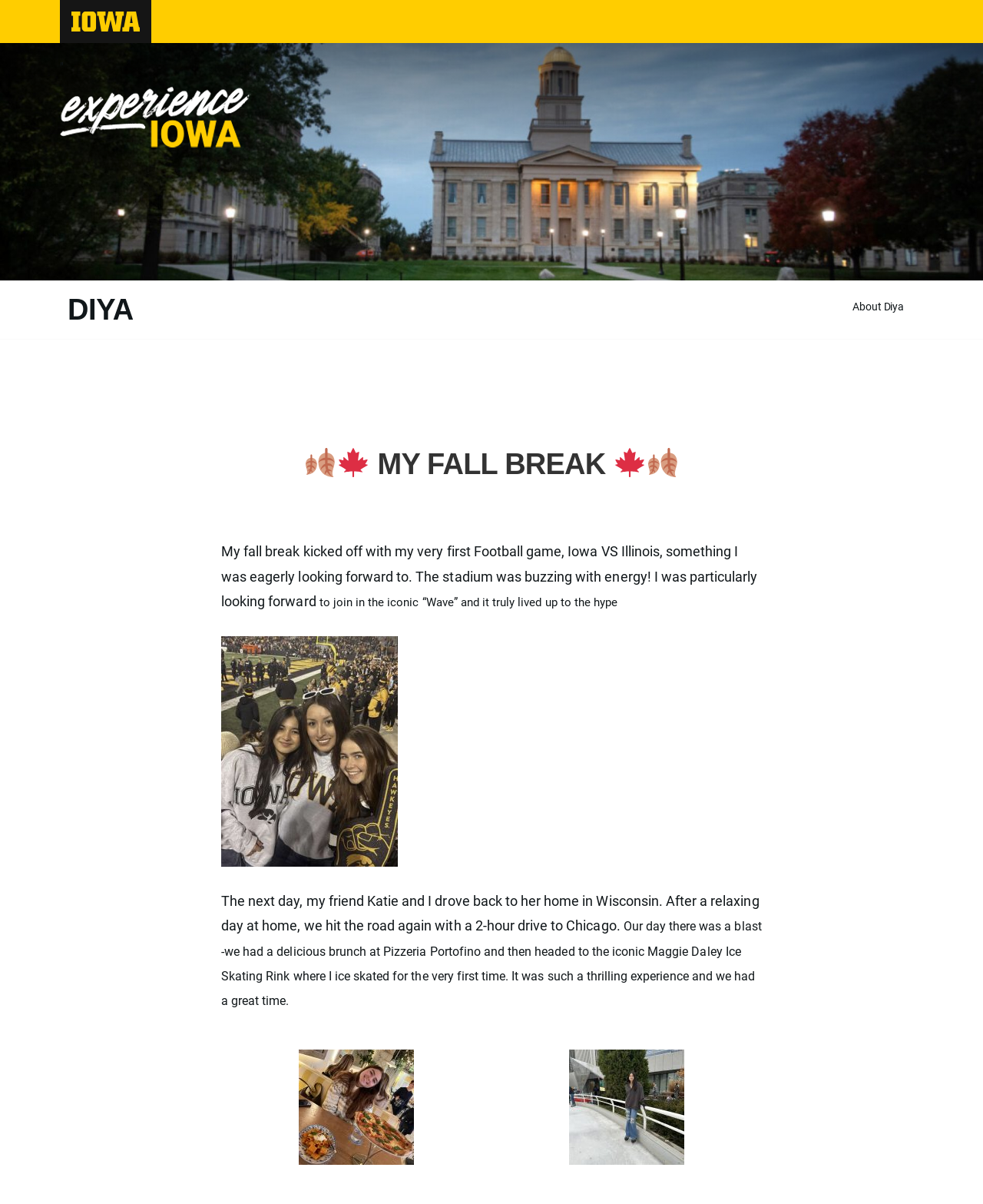Find the bounding box of the web element that fits this description: "About Diya".

[0.856, 0.239, 0.931, 0.27]